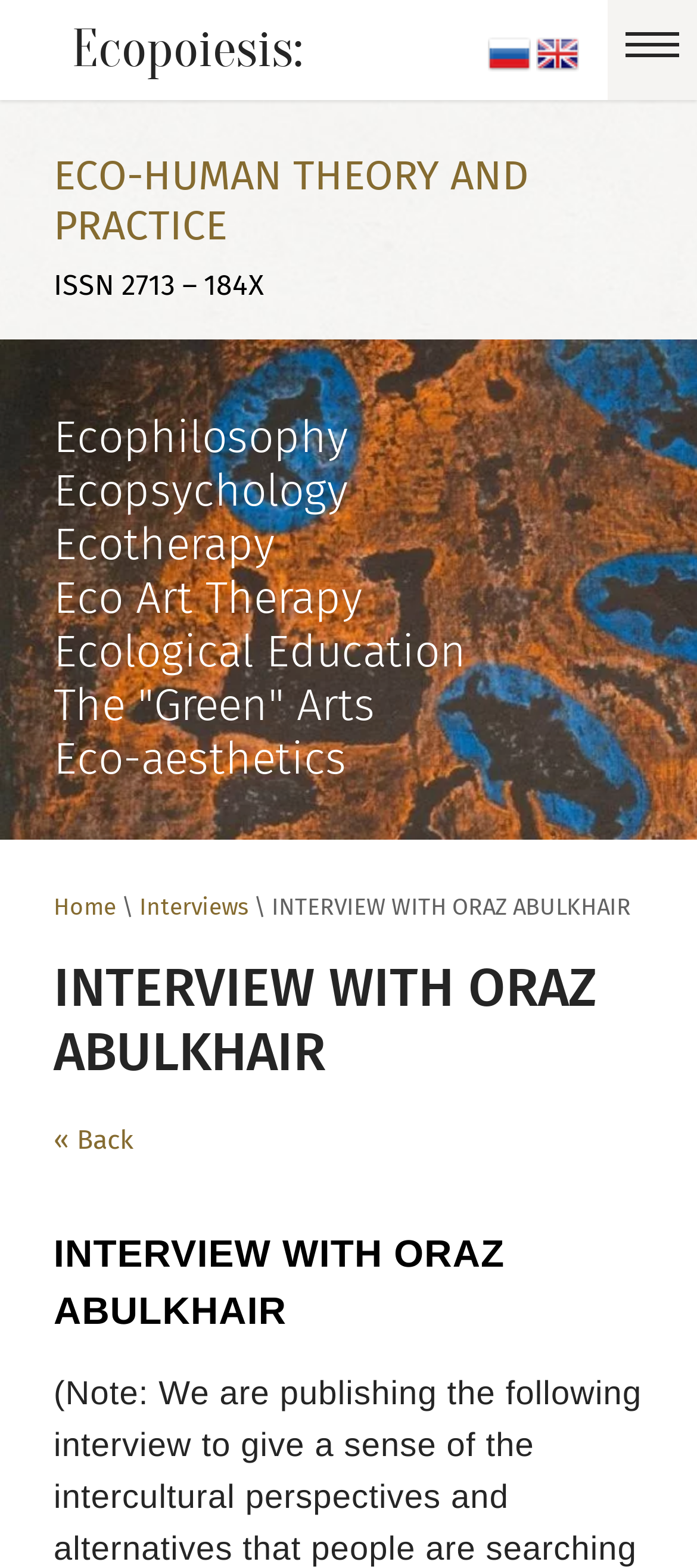Identify the bounding box coordinates for the UI element described as: "« Back".

[0.077, 0.717, 0.192, 0.737]